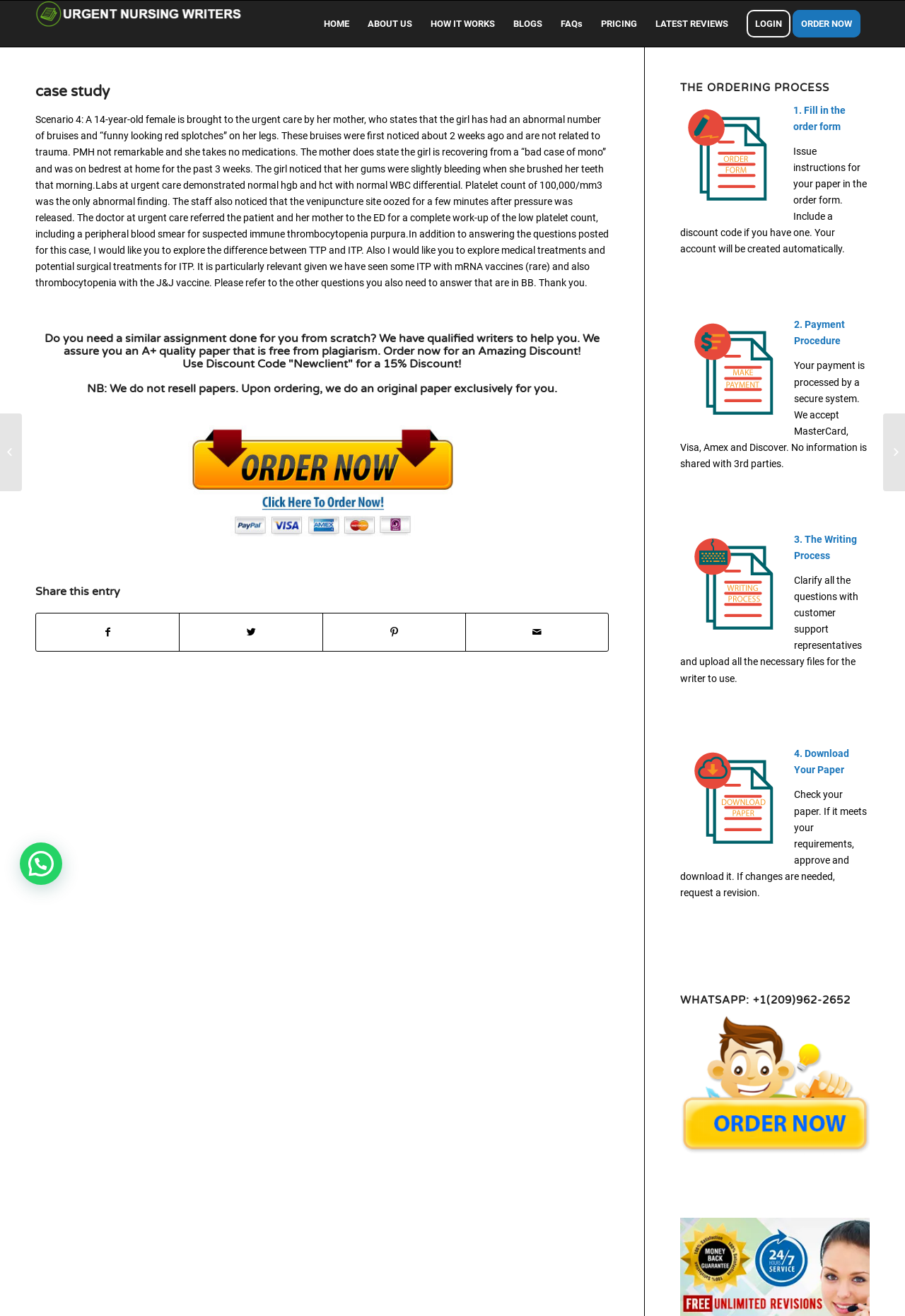Please identify the bounding box coordinates of the element's region that I should click in order to complete the following instruction: "Click on the 'case study' link". The bounding box coordinates consist of four float numbers between 0 and 1, i.e., [left, top, right, bottom].

[0.039, 0.063, 0.121, 0.076]